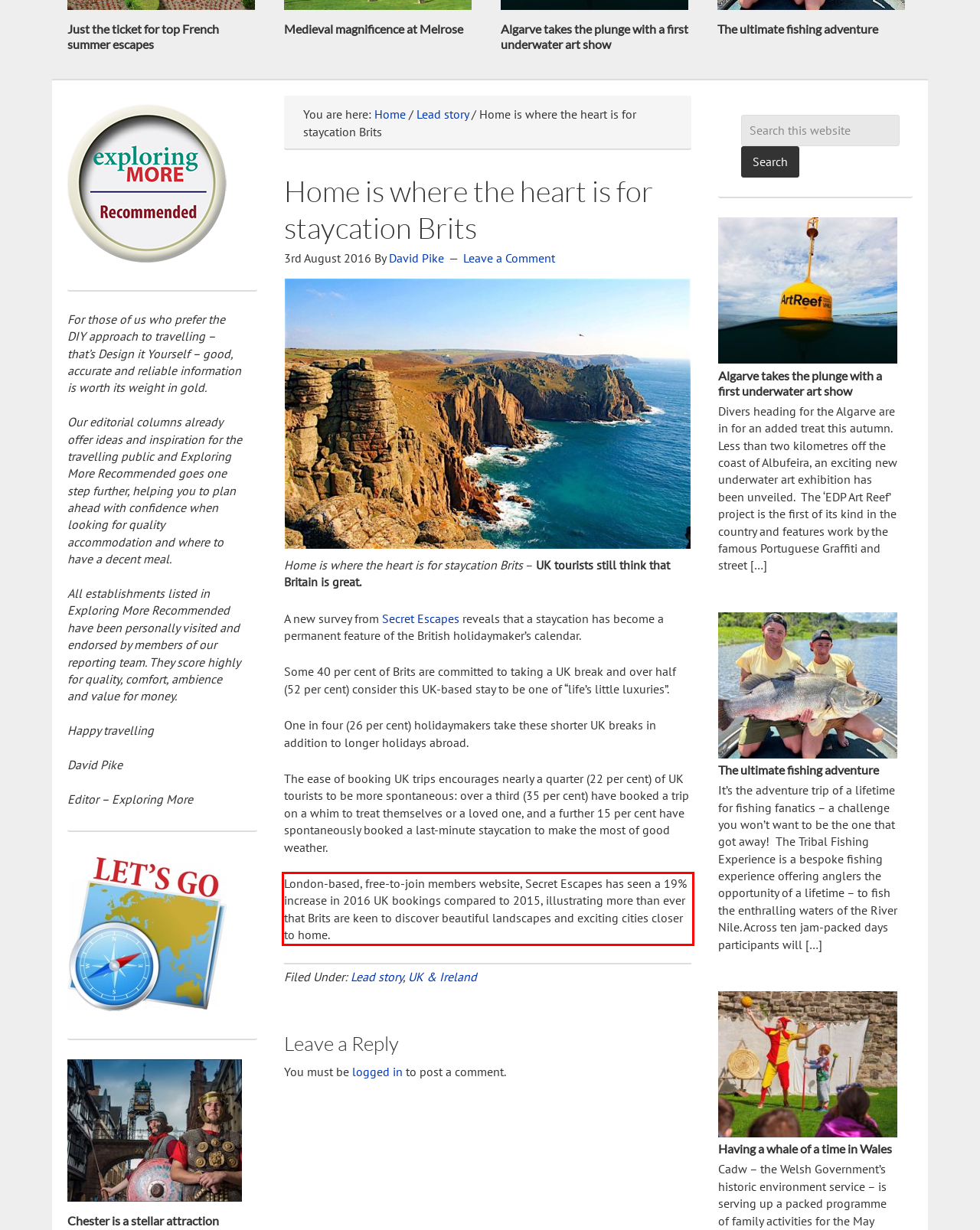Given a screenshot of a webpage, locate the red bounding box and extract the text it encloses.

London-based, free-to-join members website, Secret Escapes has seen a 19% increase in 2016 UK bookings compared to 2015, illustrating more than ever that Brits are keen to discover beautiful landscapes and exciting cities closer to home.